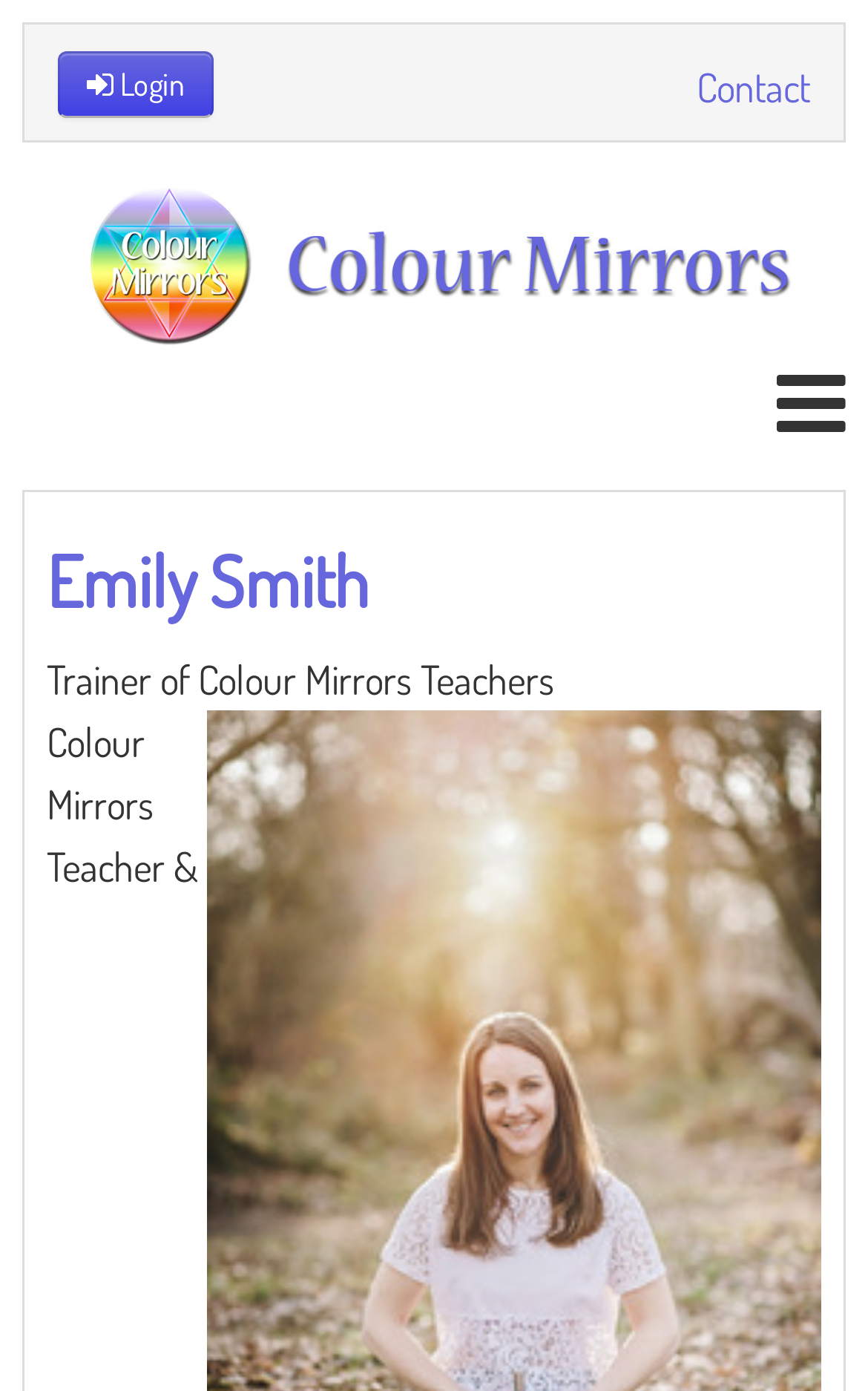Offer an extensive depiction of the webpage and its key elements.

The webpage is about Colour Mirrors, a form of colour therapy for the mind, body, and soul. At the top left corner, there is a login button with a icon. To the right of the login button, there is a "Contact" link. Below the login button, there is a large header image that spans almost the entire width of the page. 

On the top right corner, there is a "MENU" button. Below the "MENU" button, there is a heading that reads "Emily Smith", which is also a clickable link. Below the heading, there is a text that describes Emily Smith as a "Trainer of Colour Mirrors Teachers".